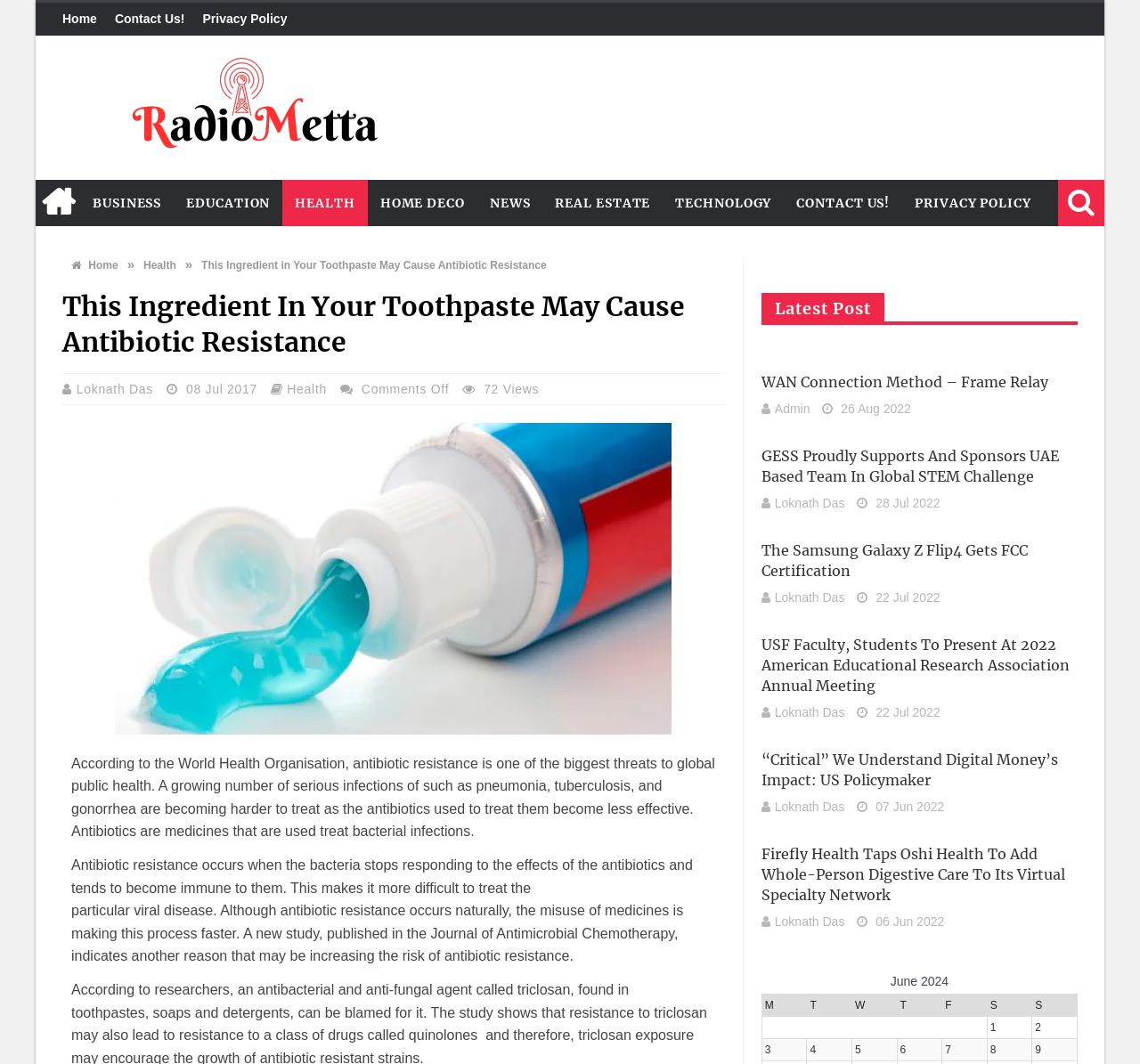Please find the bounding box coordinates of the clickable region needed to complete the following instruction: "Read the article 'This Ingredient in Your Toothpaste May Cause Antibiotic Resistance'". The bounding box coordinates must consist of four float numbers between 0 and 1, i.e., [left, top, right, bottom].

[0.177, 0.244, 0.479, 0.255]